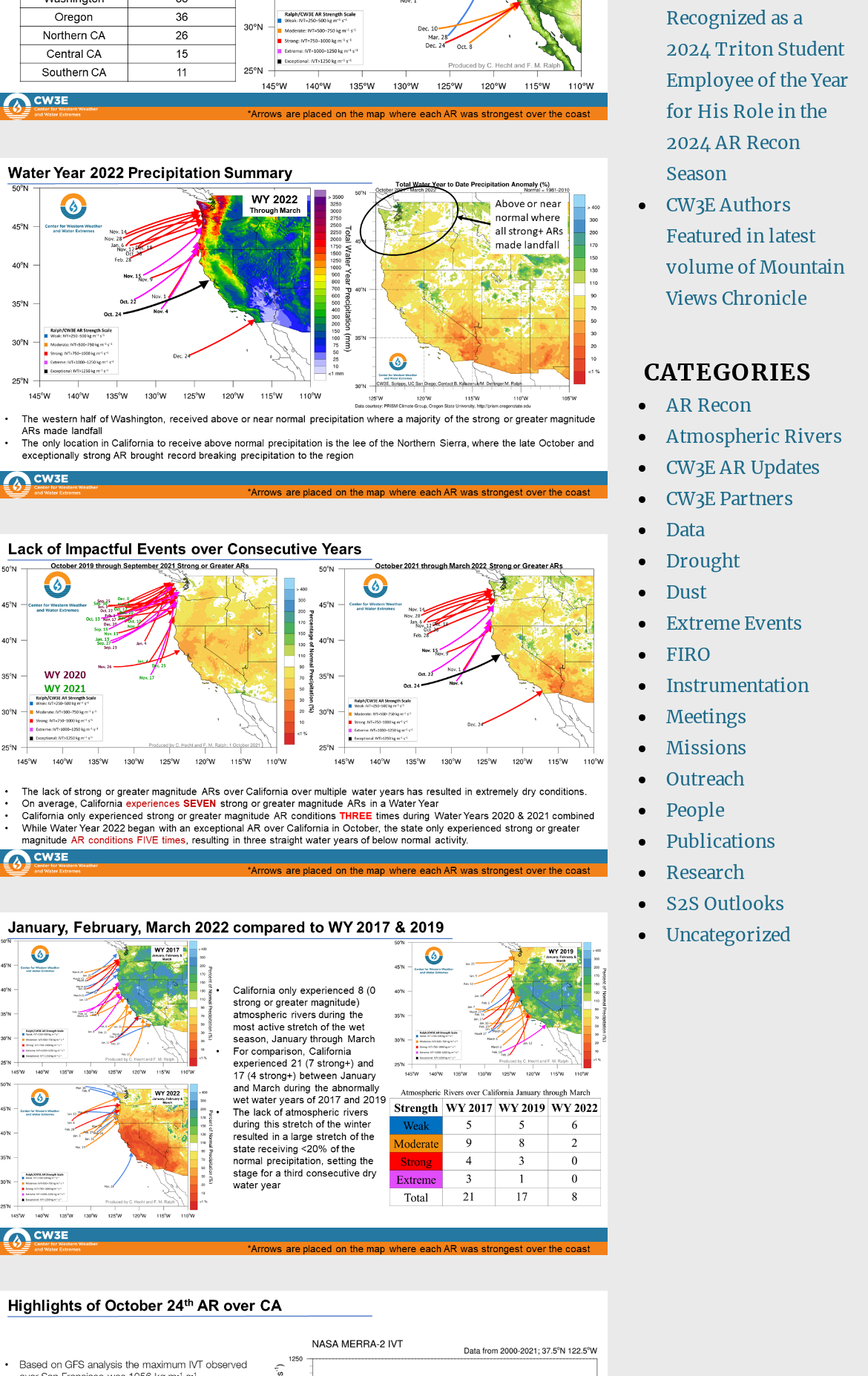From the screenshot, find the bounding box of the UI element matching this description: "CW3E AR Updates". Supply the bounding box coordinates in the form [left, top, right, bottom], each a float between 0 and 1.

[0.767, 0.332, 0.944, 0.348]